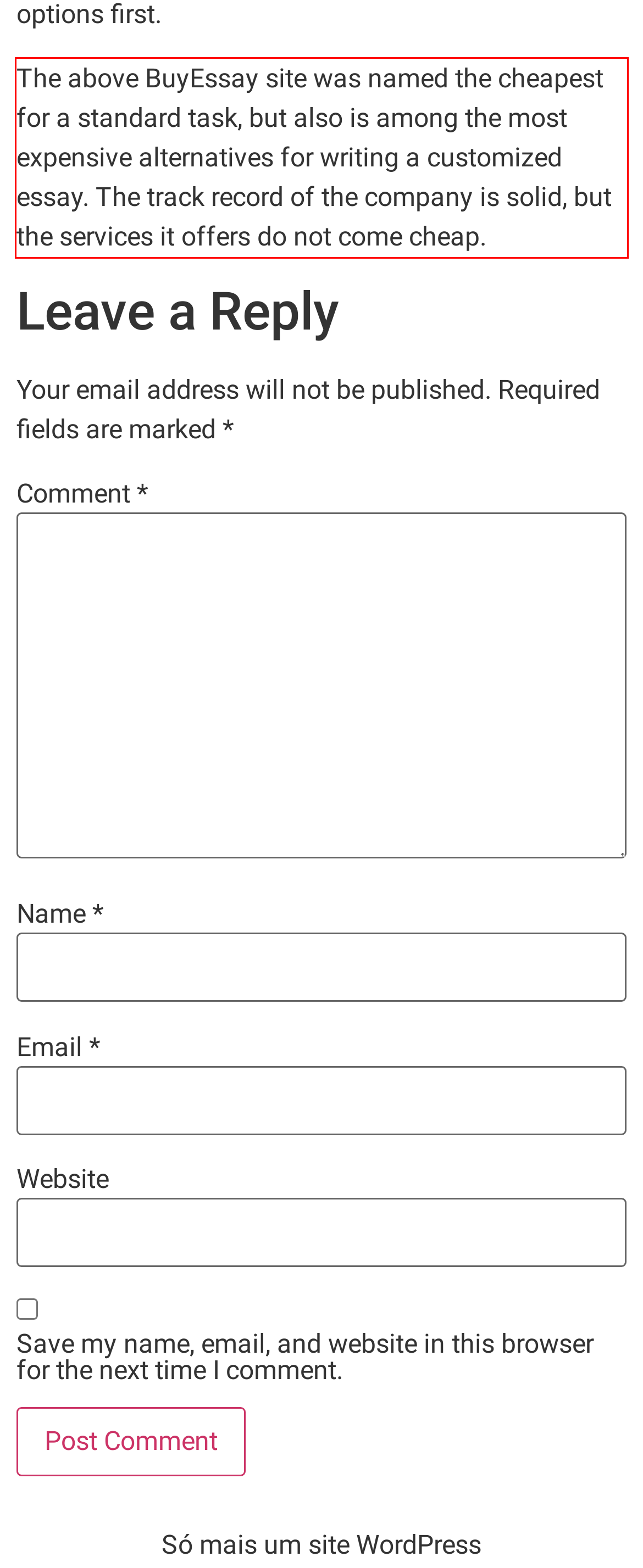Please analyze the screenshot of a webpage and extract the text content within the red bounding box using OCR.

The above BuyEssay site was named the cheapest for a standard task, but also is among the most expensive alternatives for writing a customized essay. The track record of the company is solid, but the services it offers do not come cheap.